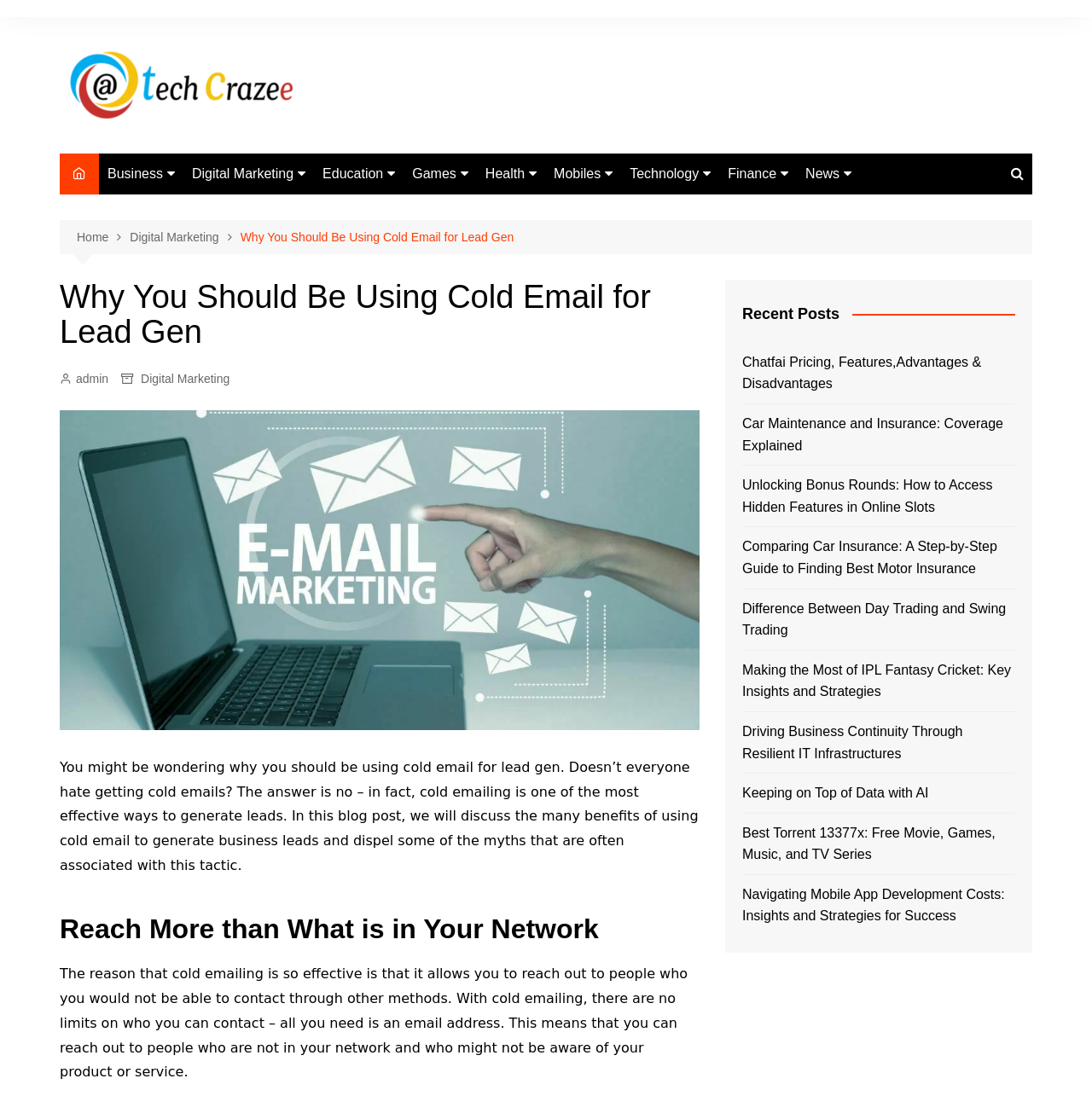Give a detailed account of the webpage's layout and content.

This webpage is about cold email for lead generation, with a focus on effective strategies. At the top, there is a navigation bar with links to various categories, including tech updates, business, digital marketing, e-commerce, web designing, web hosting, and more. Below the navigation bar, there is a breadcrumb trail showing the current page's location in the website's hierarchy.

The main content of the page is an article titled "Why You Should Be Using Cold Email for Lead Gen." The article starts with a heading and a brief introduction, followed by a figure with an image related to the topic. The text explains the benefits of using cold email for lead generation, dispelling common myths about this tactic.

The article is divided into sections, with headings such as "Reach More than What is in Your Network." Each section provides information and insights on the effectiveness of cold emailing, including its ability to reach people outside of one's network.

On the right side of the page, there is a complementary section with a heading "Recent Posts." This section lists several links to other articles on various topics, including chatfai pricing, car maintenance, online slots, car insurance, day trading, IPL fantasy cricket, IT infrastructures, AI, and torrent 13377x.

Throughout the page, there are several links and images, including a "tech updates" image at the top and an "admin" link at the bottom. The overall layout is organized, with clear headings and concise text, making it easy to navigate and read.